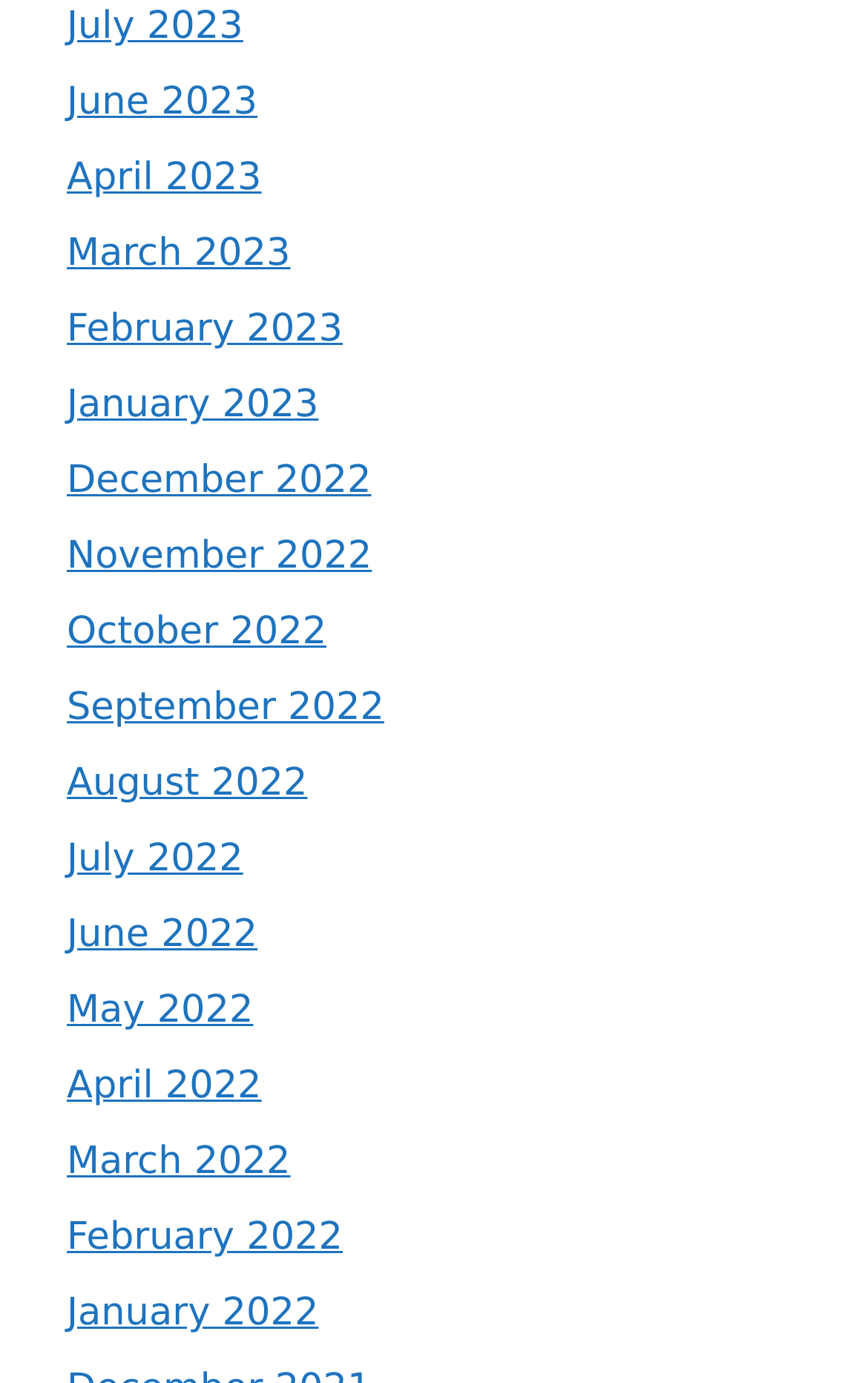Point out the bounding box coordinates of the section to click in order to follow this instruction: "view June 2022".

[0.077, 0.66, 0.297, 0.693]